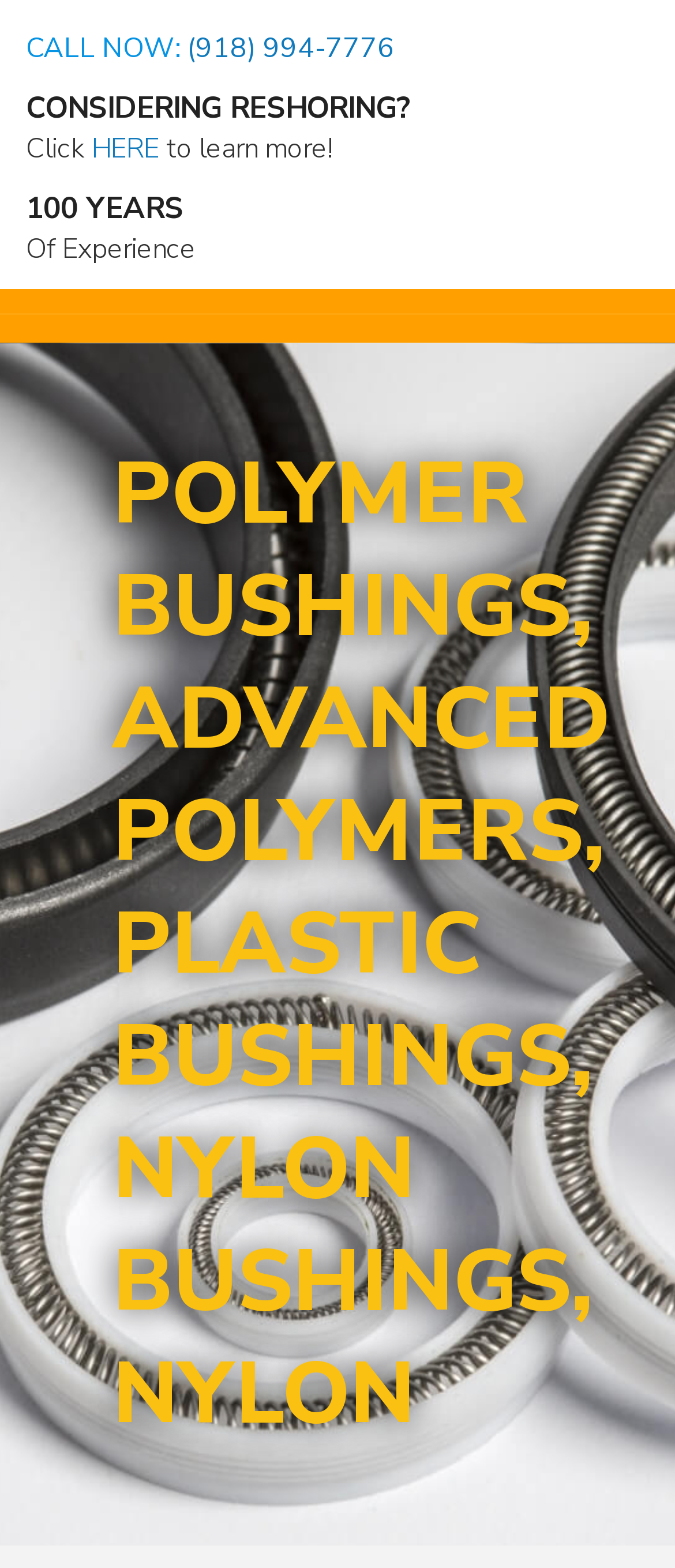What is the name of the company? Observe the screenshot and provide a one-word or short phrase answer.

Advanced EMC Technologies